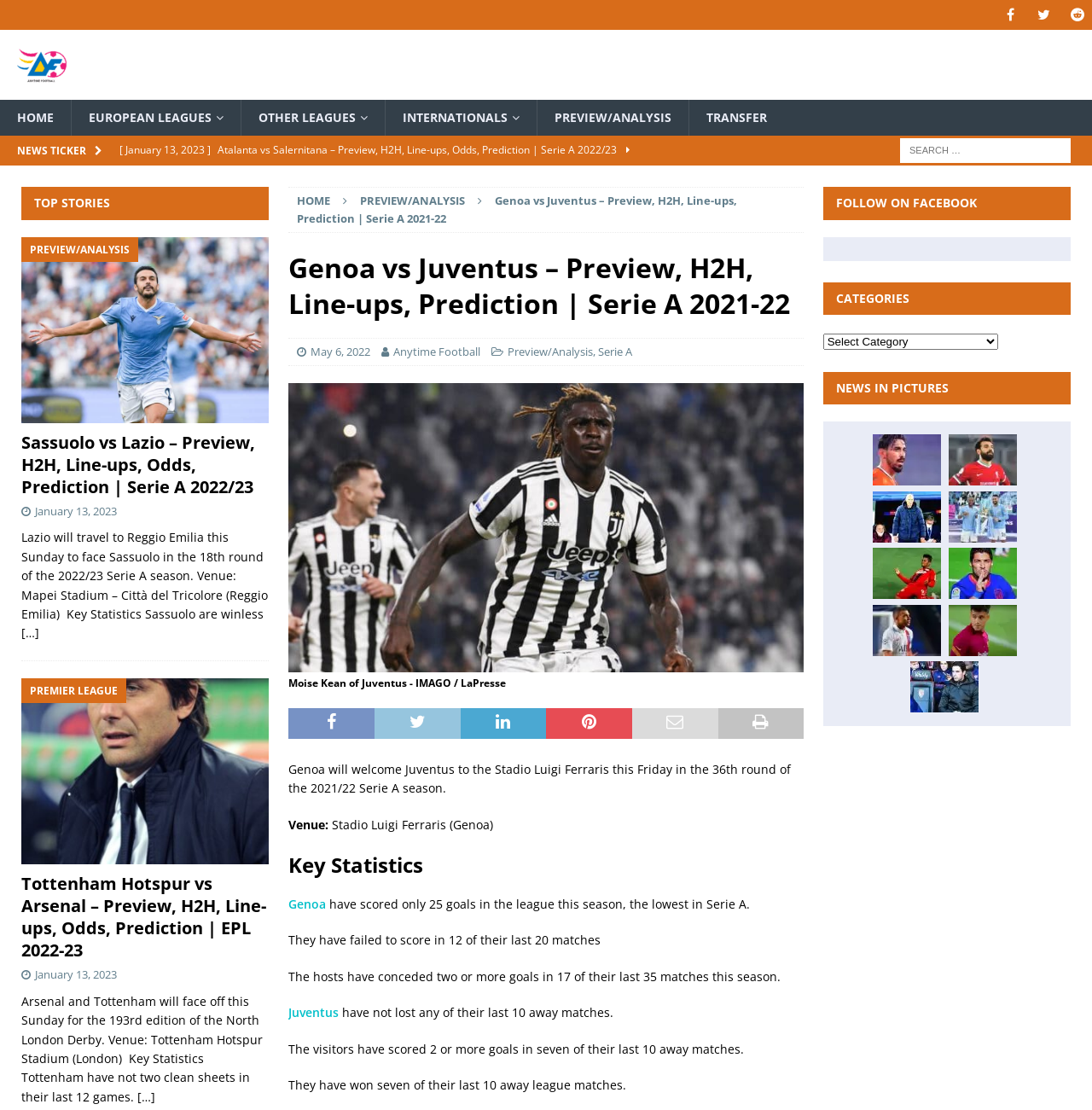Find the bounding box coordinates of the element to click in order to complete this instruction: "Get resume templates". The bounding box coordinates must be four float numbers between 0 and 1, denoted as [left, top, right, bottom].

None